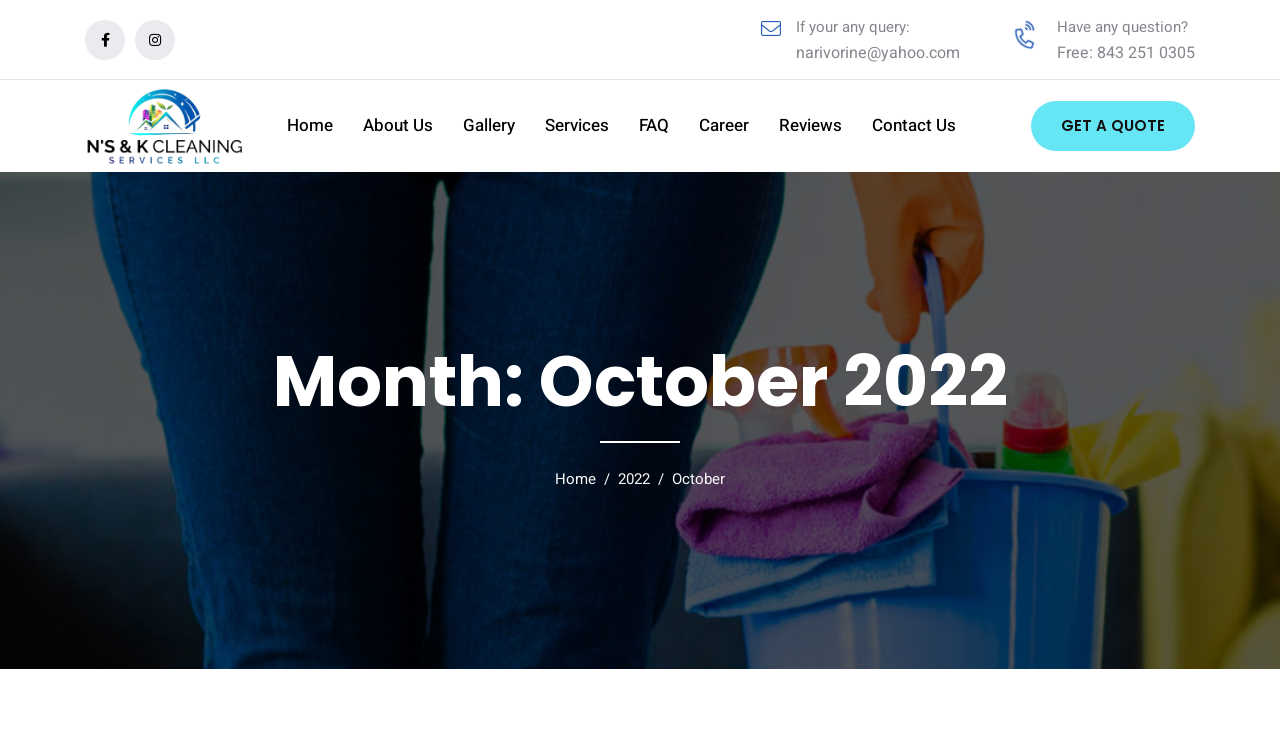Can you find the bounding box coordinates for the element to click on to achieve the instruction: "Click the GET A QUOTE button"?

[0.805, 0.137, 0.934, 0.205]